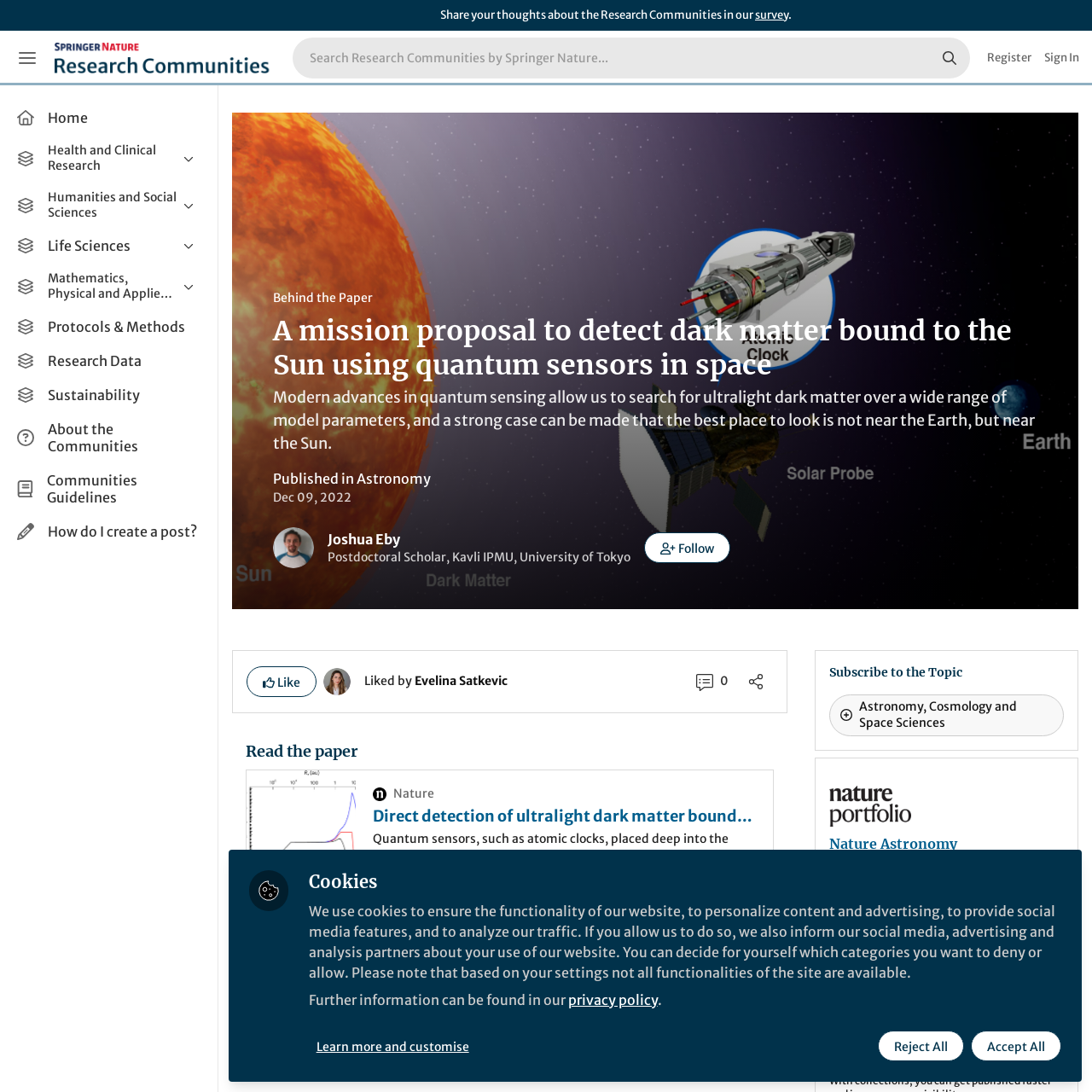Please extract the title of the webpage.

Research Communities by Springer Nature